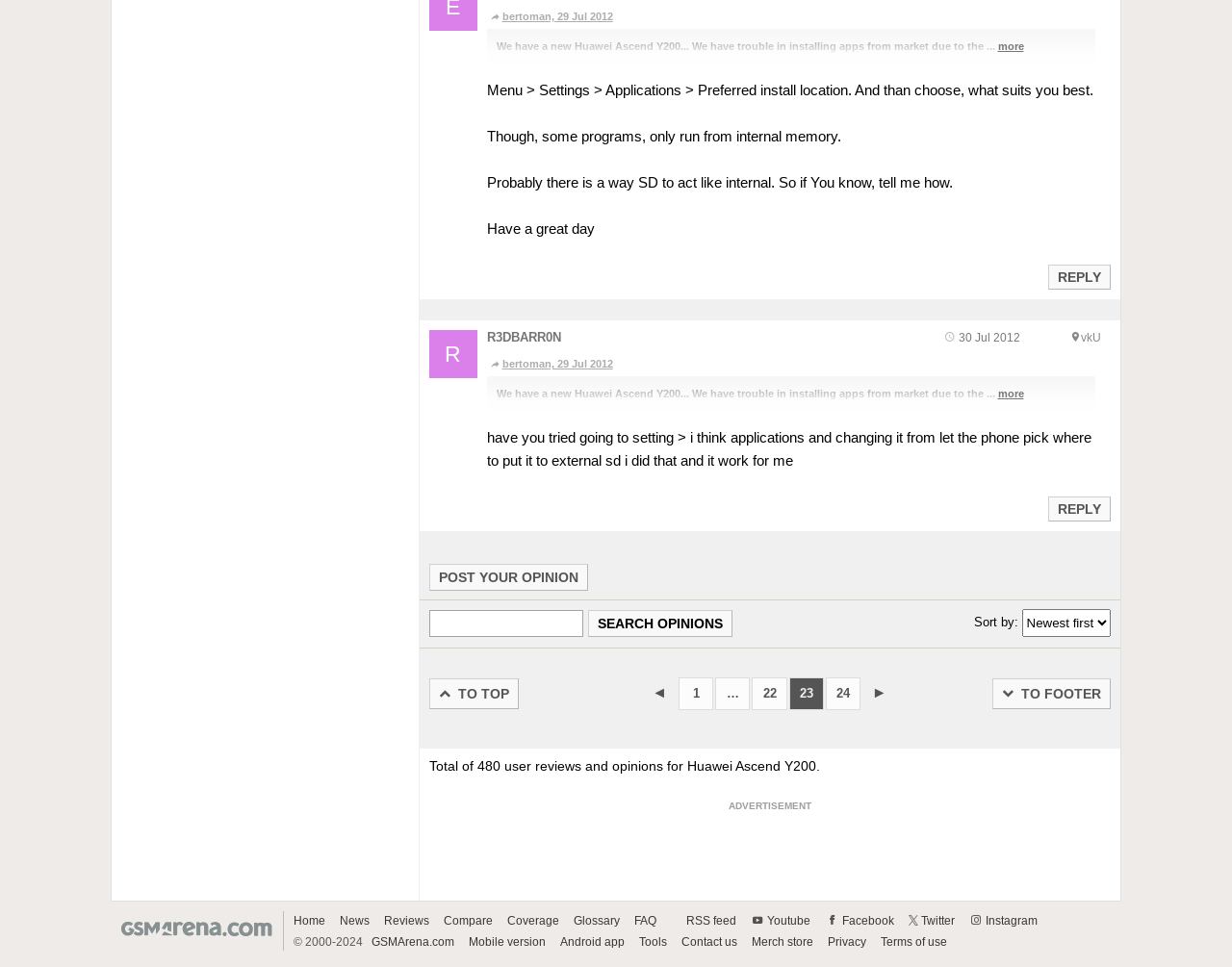Show the bounding box coordinates of the element that should be clicked to complete the task: "Search opinions".

[0.477, 0.631, 0.594, 0.659]